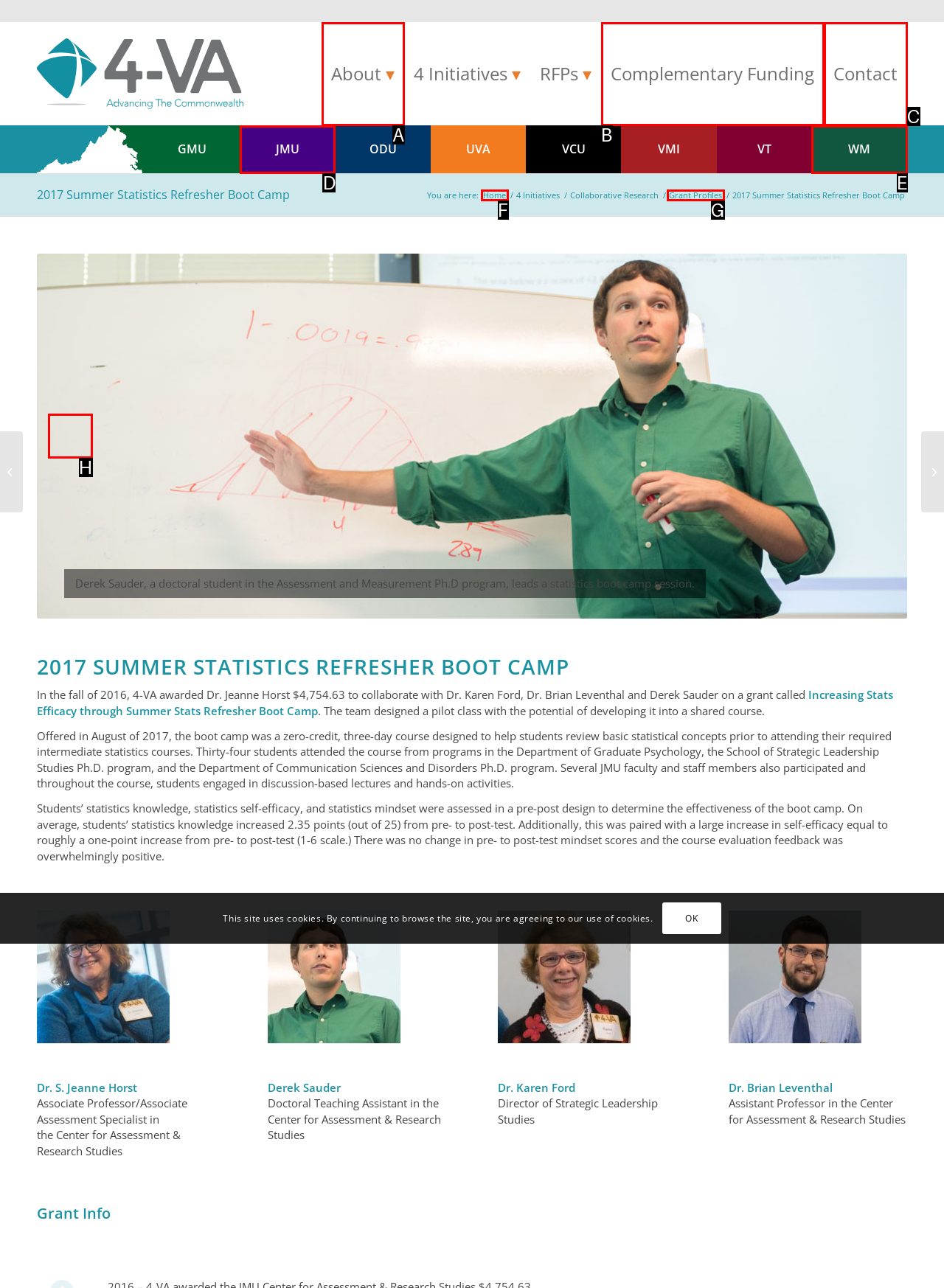Tell me which one HTML element best matches the description: Grant Profiles
Answer with the option's letter from the given choices directly.

G